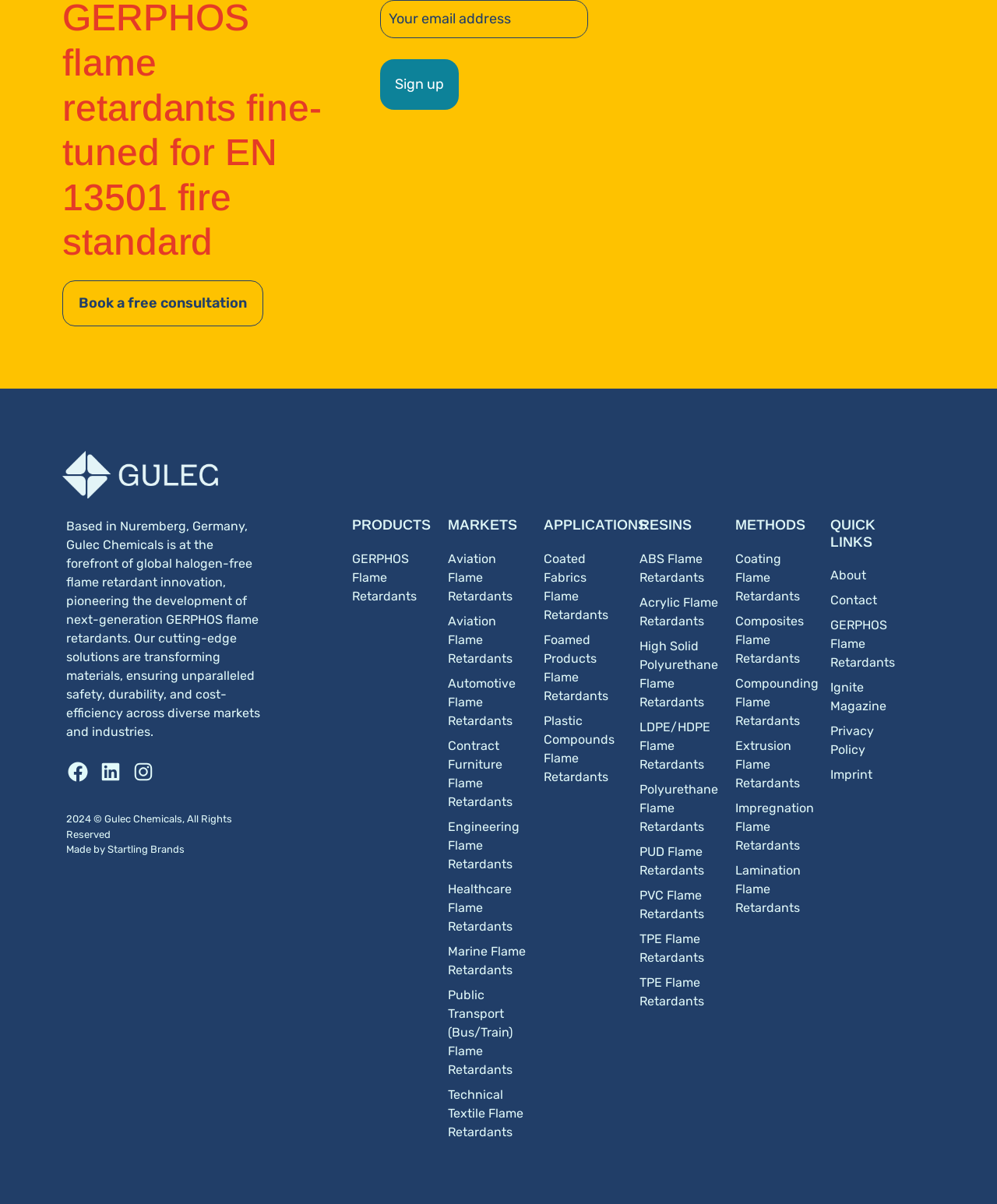Given the element description "Contact Us", identify the bounding box of the corresponding UI element.

None